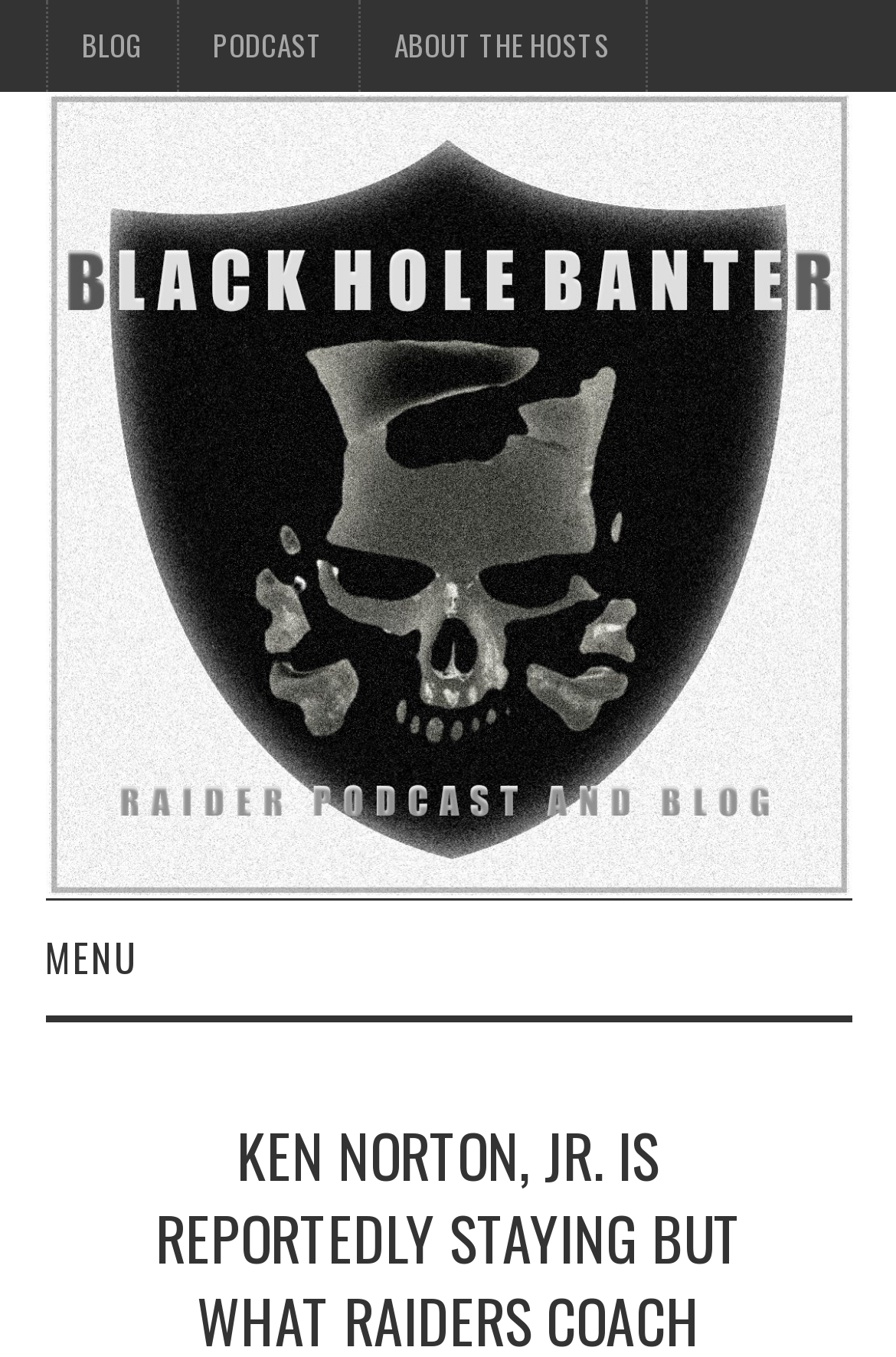Answer this question using a single word or a brief phrase:
Are there any duplicate links?

Yes